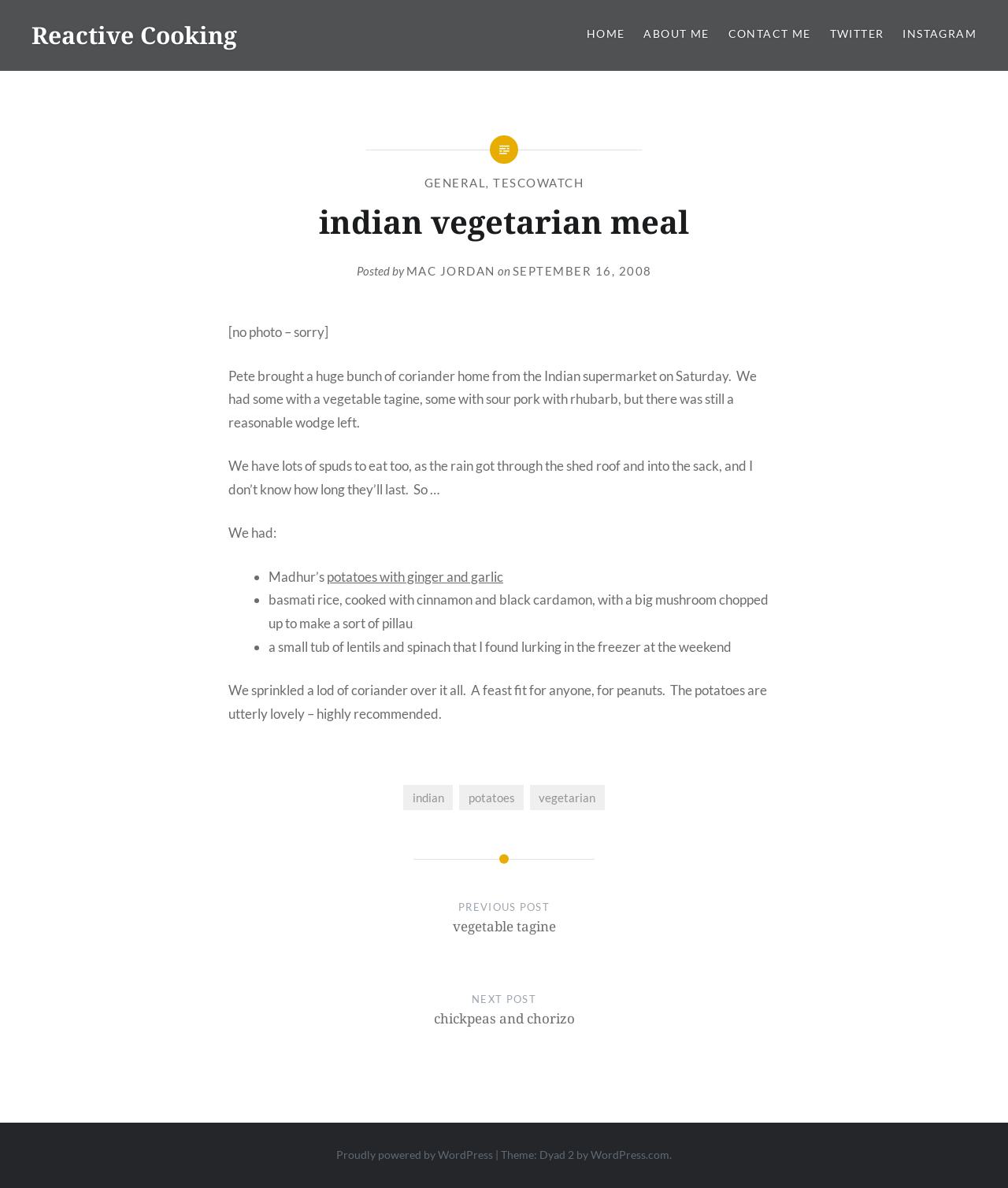Detail the webpage's structure and highlights in your description.

This webpage is about a blog post titled "Indian Vegetarian Meal" on a website called "Reactive Cooking". At the top, there is a link to skip to the content. Below that, the website's title "Reactive Cooking" is displayed prominently. 

To the right of the title, there are five links: "HOME", "ABOUT ME", "CONTACT ME", "TWITTER", and "INSTAGRAM". 

The main content of the webpage is an article about an Indian vegetarian meal. The article is divided into sections, with a header that lists categories "GENERAL" and "TESCOWATCH". Below the header, the title "Indian Vegetarian Meal" is displayed, followed by the author's name "MAC JORDAN" and the date "SEPTEMBER 16, 2008". 

The article's content is a descriptive text about a meal prepared with coriander, potatoes, and other ingredients. The text is divided into paragraphs, with a list of dishes made, including potatoes with ginger and garlic, basmati rice, and lentils and spinach. 

At the bottom of the article, there are links to related categories "indian", "potatoes", and "vegetarian". 

Below the article, there is a navigation section with links to previous and next posts, titled "vegetable tagine" and "chickpeas and chorizo" respectively. 

Finally, at the very bottom of the webpage, there is a footer section with a copyright notice and a link to the website's theme, "Dyad 2 by WordPress.com".